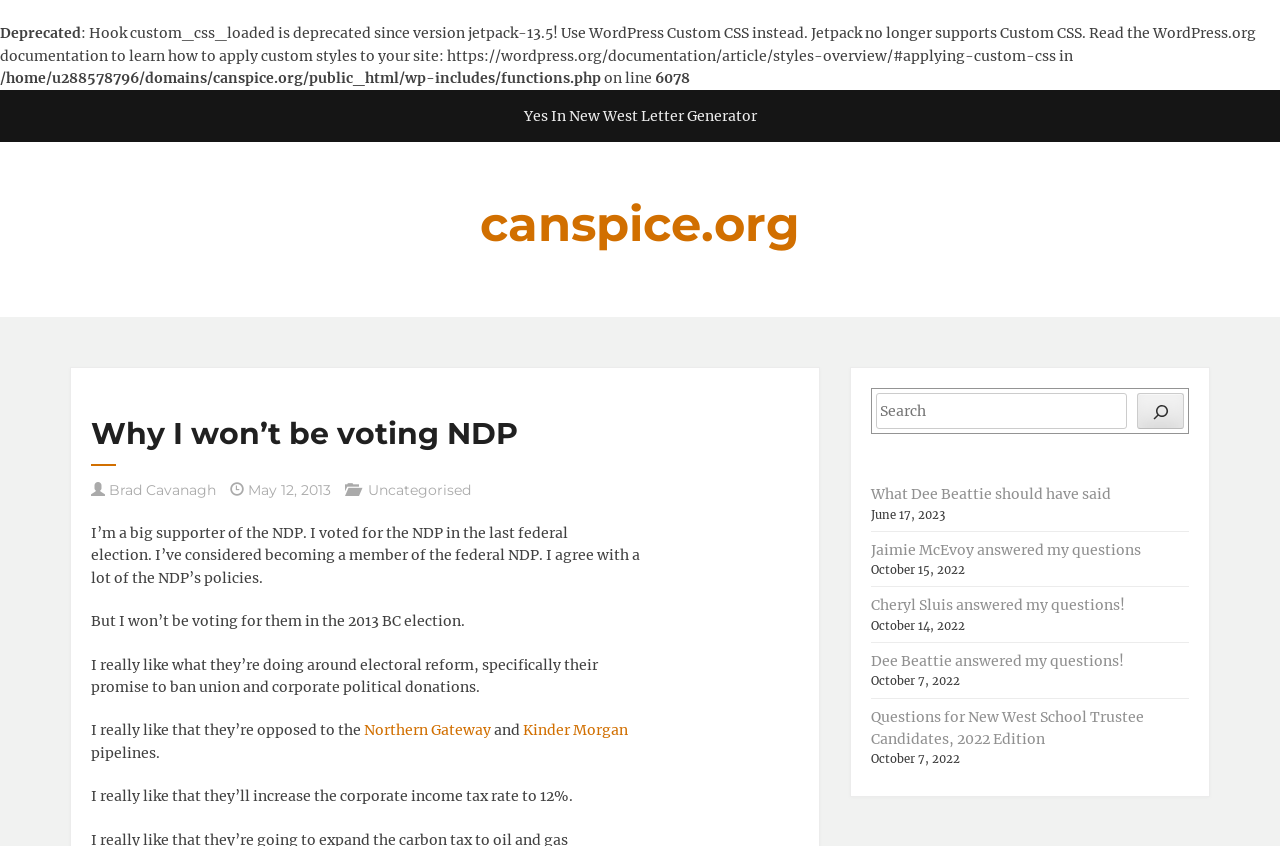Analyze the image and provide a detailed answer to the question: What is the author's opinion on corporate income tax rates?

The author mentions that they like the NDP's promise to increase the corporate income tax rate to 12%, implying that they support this policy and believe it is a positive change.